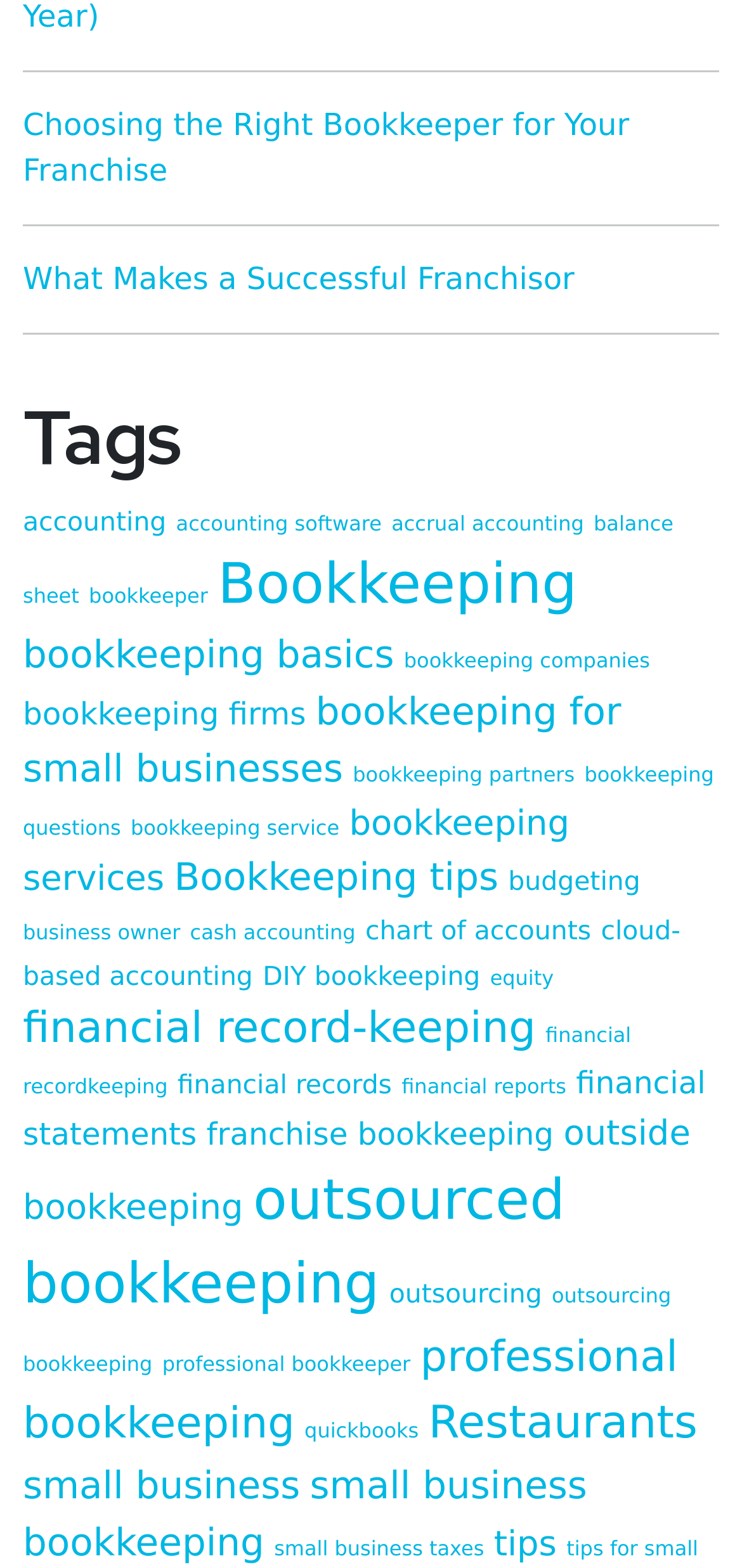Pinpoint the bounding box coordinates of the area that should be clicked to complete the following instruction: "Select 'Bookkeeping tips'". The coordinates must be given as four float numbers between 0 and 1, i.e., [left, top, right, bottom].

[0.235, 0.546, 0.672, 0.574]